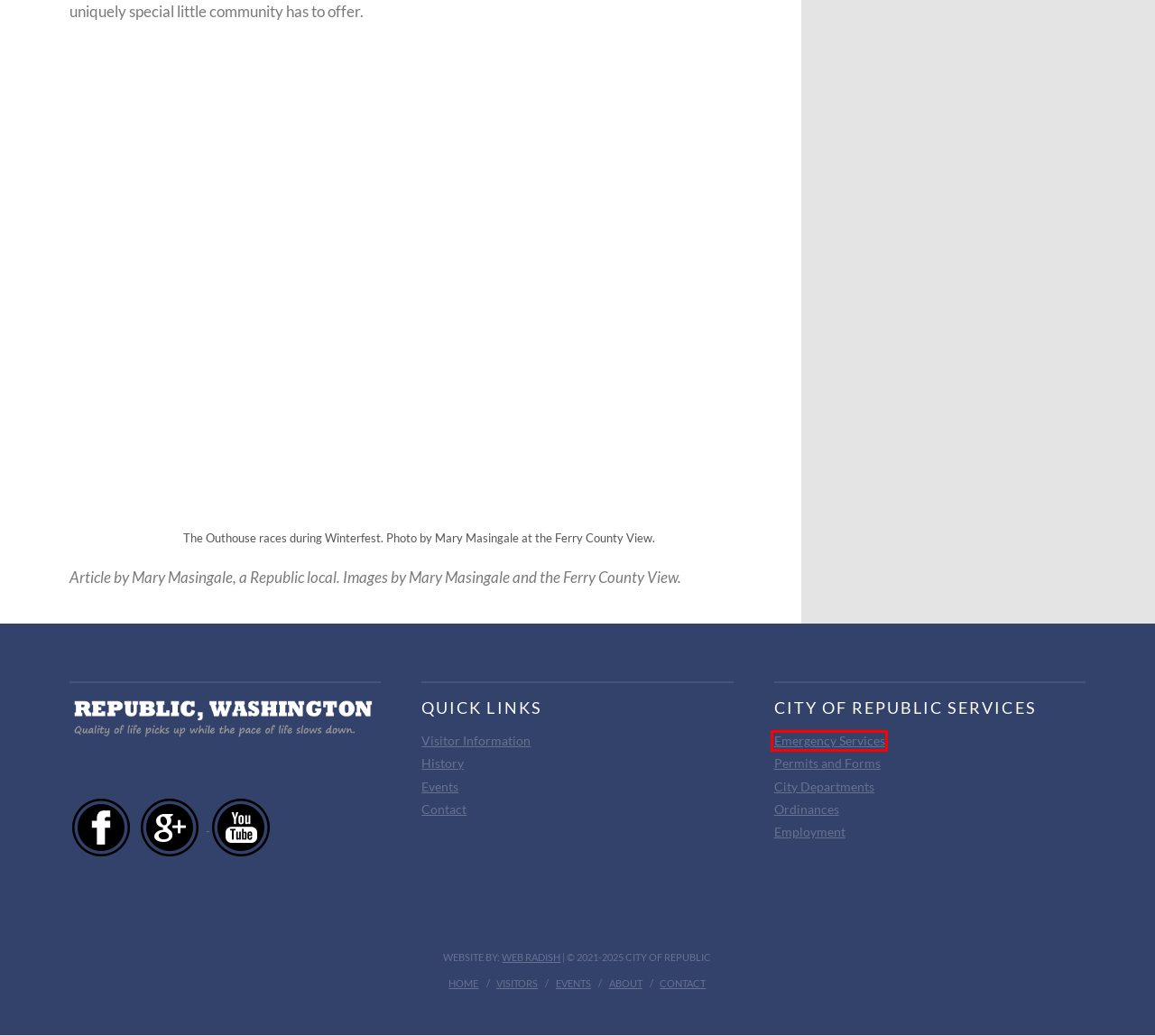You are looking at a screenshot of a webpage with a red bounding box around an element. Determine the best matching webpage description for the new webpage resulting from clicking the element in the red bounding box. Here are the descriptions:
A. City of Republic | Ordinances & Resolutions
B. Forms | United States | City of Republic
C. Emergency Services | Republic, Washington
D. Fall brings hunters and hometown fun | Republic, Washington
E. ABOUT US | United States | City of Republic
F. Republic, Washington
G. History | Republic, Washington
H. Wordpress Web Design for Small Business

C